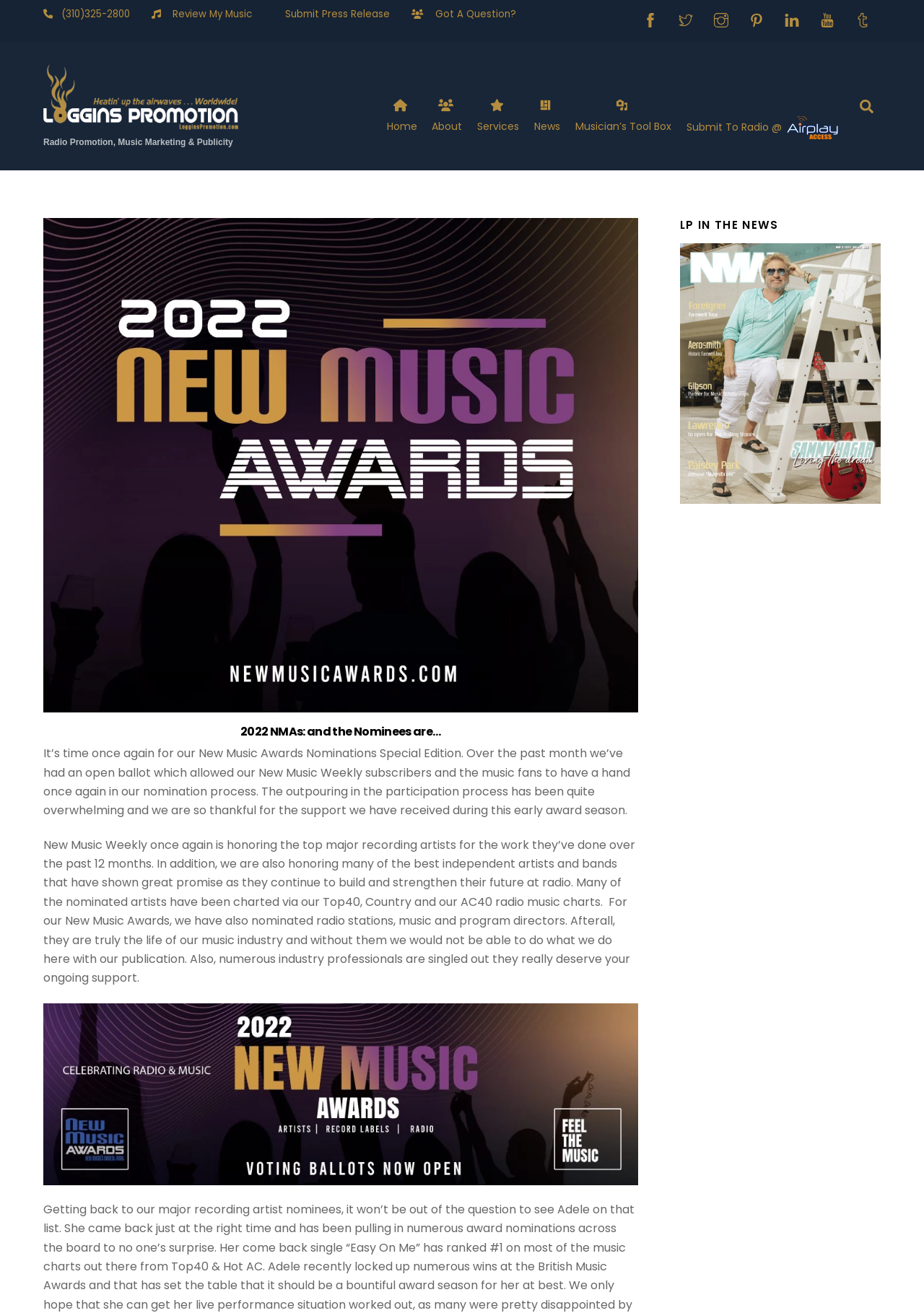Determine the bounding box coordinates for the element that should be clicked to follow this instruction: "Search for something". The coordinates should be given as four float numbers between 0 and 1, in the format [left, top, right, bottom].

[0.923, 0.07, 0.953, 0.092]